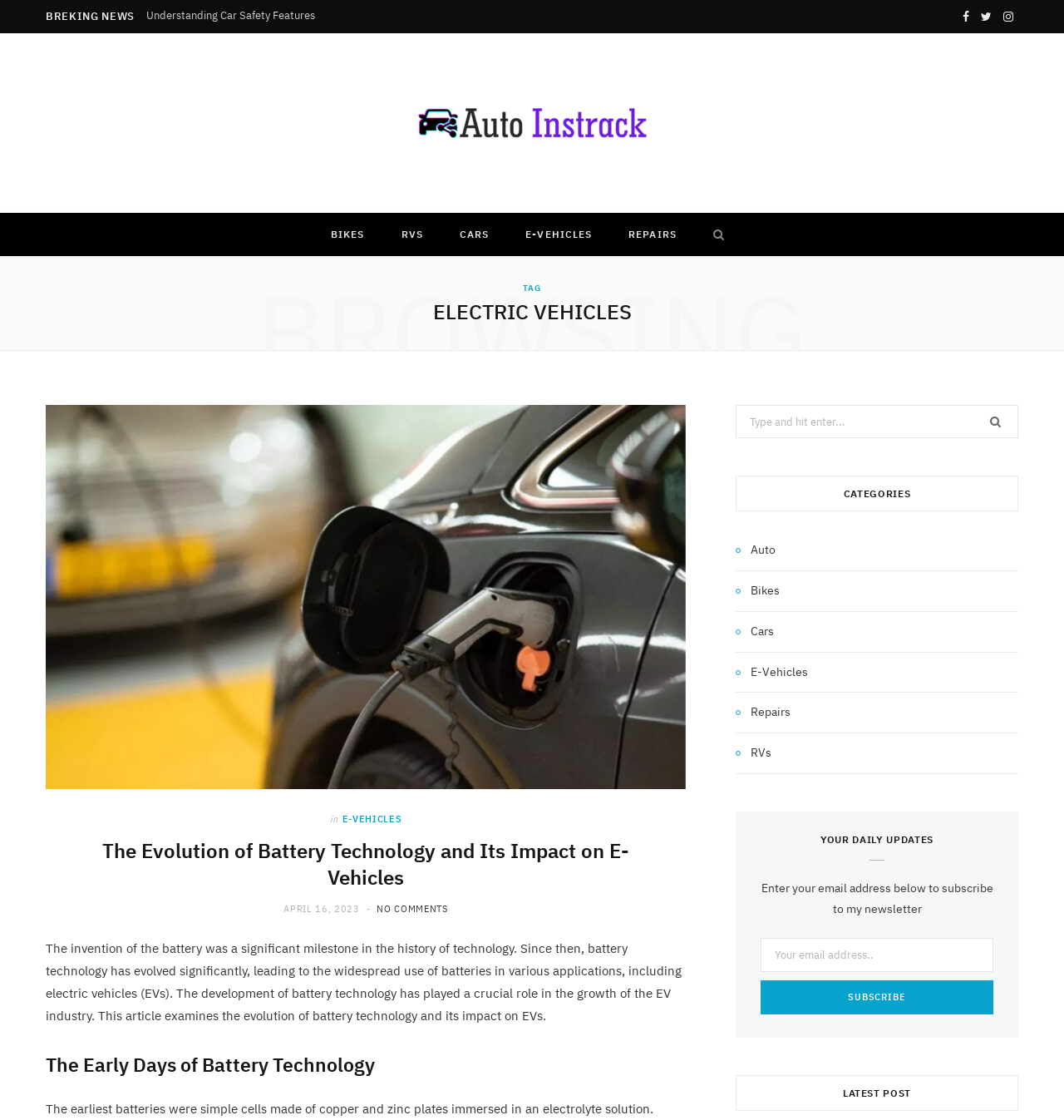What is the topic of the article on the webpage?
Please provide a comprehensive answer based on the contents of the image.

I looked at the heading of the article and found that it is about the evolution of battery technology and its impact on electric vehicles.